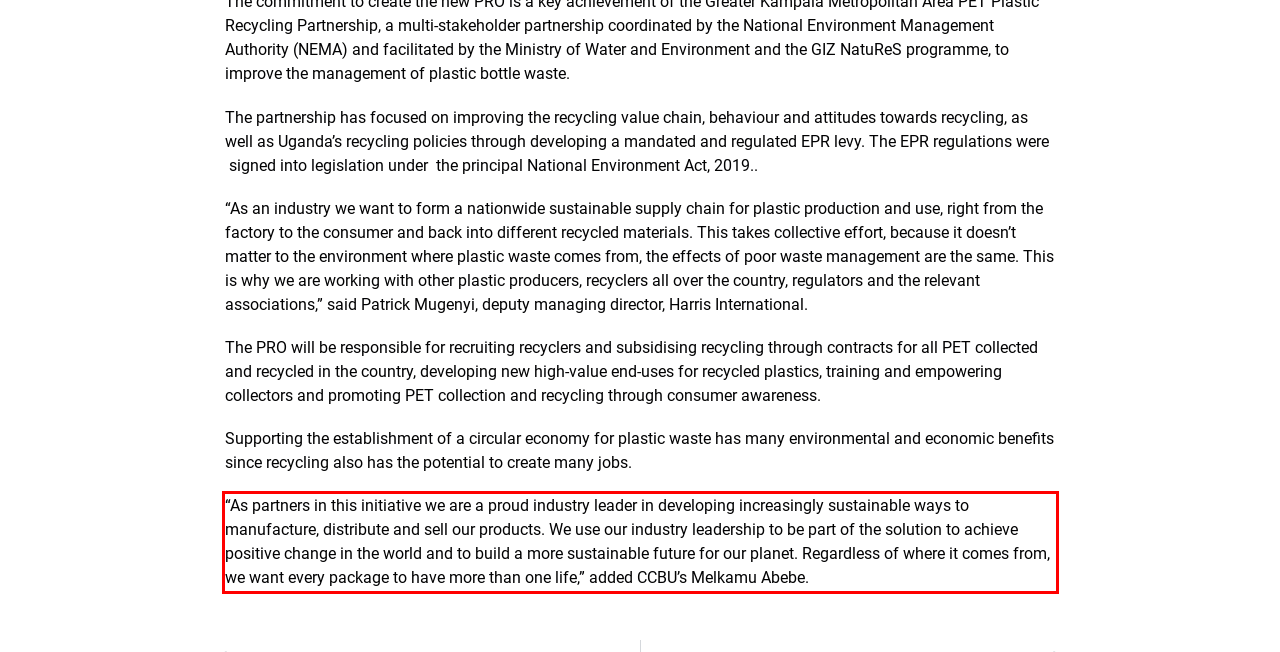There is a UI element on the webpage screenshot marked by a red bounding box. Extract and generate the text content from within this red box.

“As partners in this initiative we are a proud industry leader in developing increasingly sustainable ways to manufacture, distribute and sell our products. We use our industry leadership to be part of the solution to achieve positive change in the world and to build a more sustainable future for our planet. Regardless of where it comes from, we want every package to have more than one life,” added CCBU’s Melkamu Abebe.